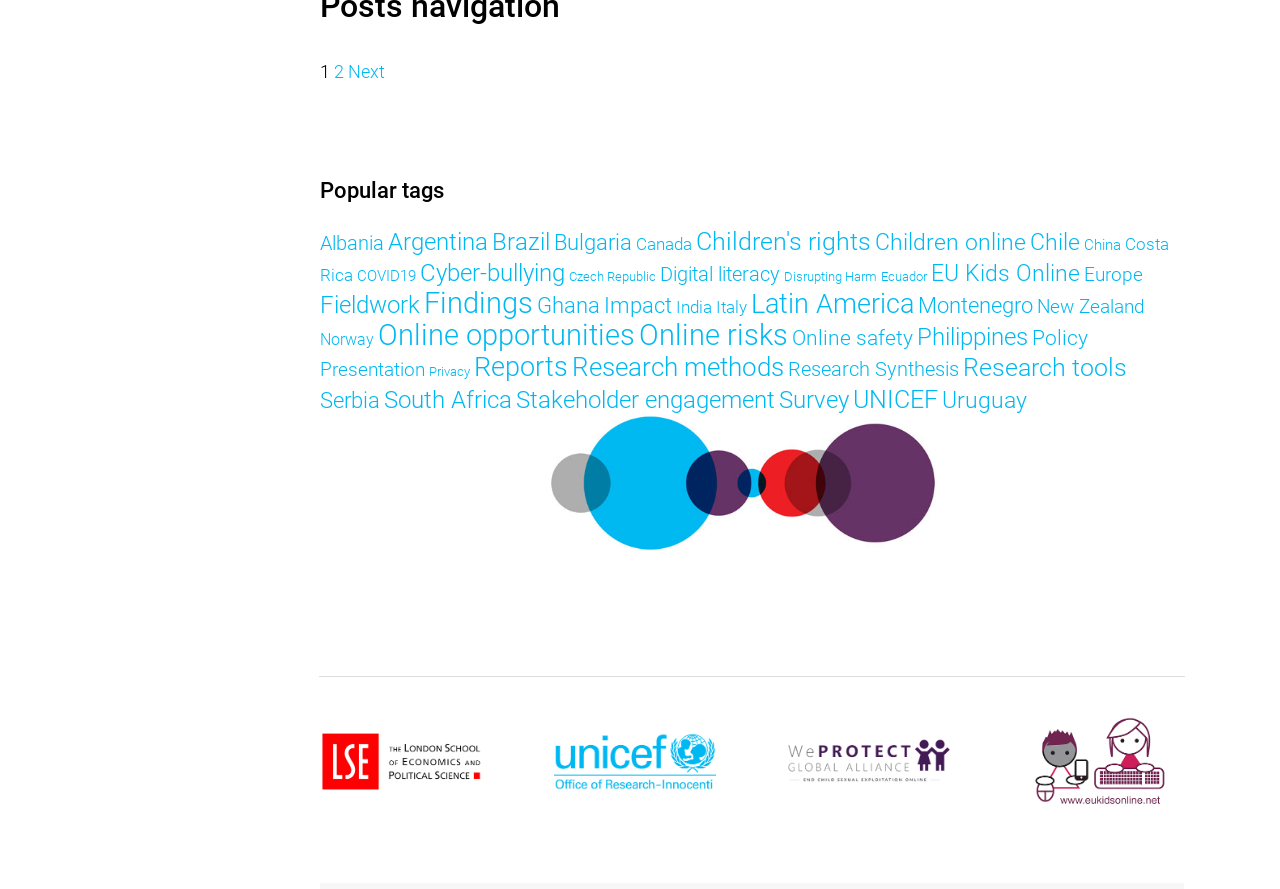Could you determine the bounding box coordinates of the clickable element to complete the instruction: "Explore 'Children online (17 items)'"? Provide the coordinates as four float numbers between 0 and 1, i.e., [left, top, right, bottom].

[0.684, 0.257, 0.802, 0.288]